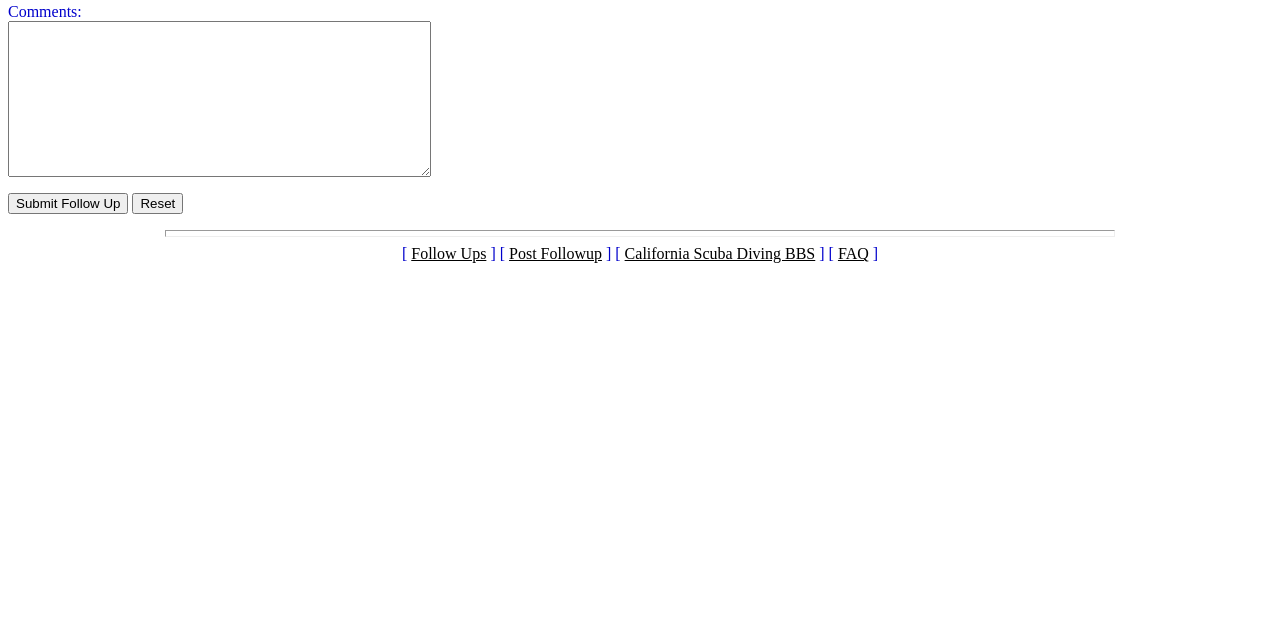Locate the bounding box coordinates of the UI element described by: "parent_node: Comments: name="body"". The bounding box coordinates should consist of four float numbers between 0 and 1, i.e., [left, top, right, bottom].

[0.006, 0.033, 0.337, 0.277]